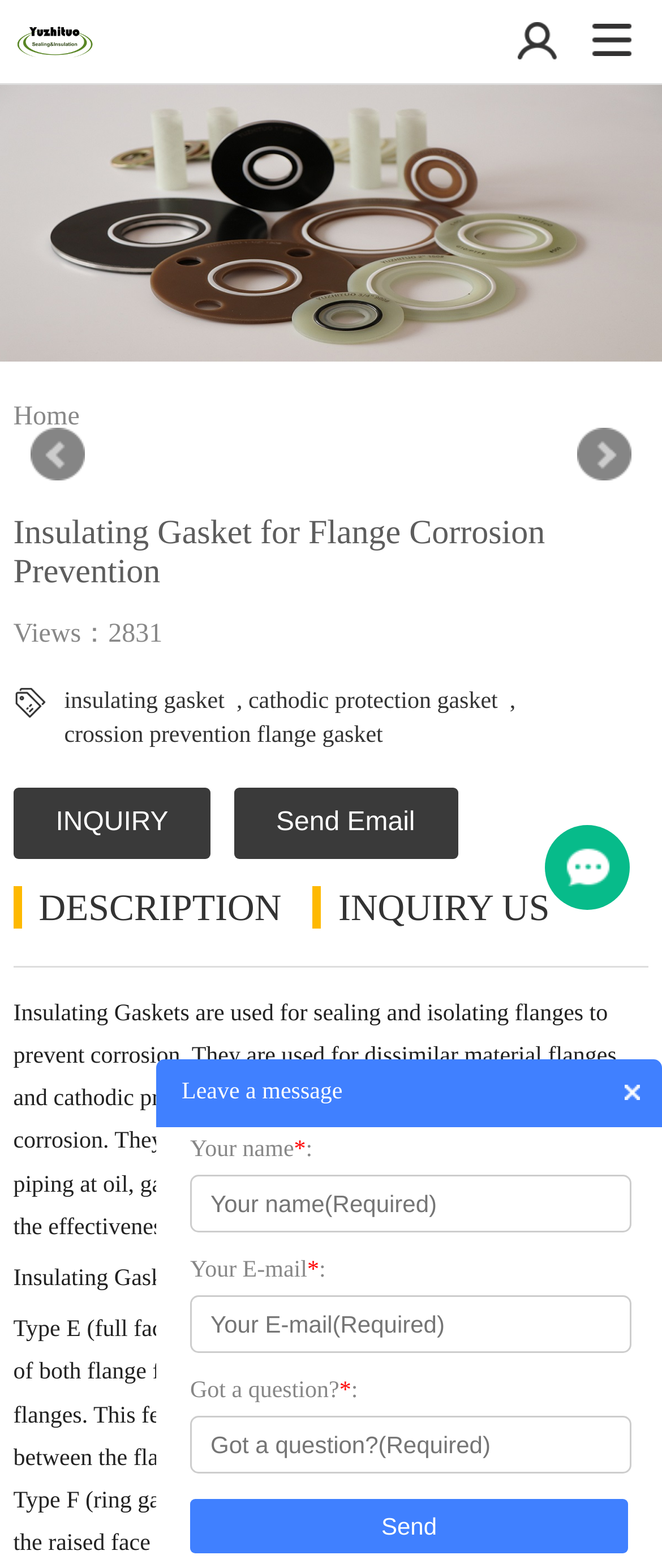Indicate the bounding box coordinates of the element that must be clicked to execute the instruction: "Click the 'INQUIRY' link". The coordinates should be given as four float numbers between 0 and 1, i.e., [left, top, right, bottom].

[0.02, 0.502, 0.318, 0.548]